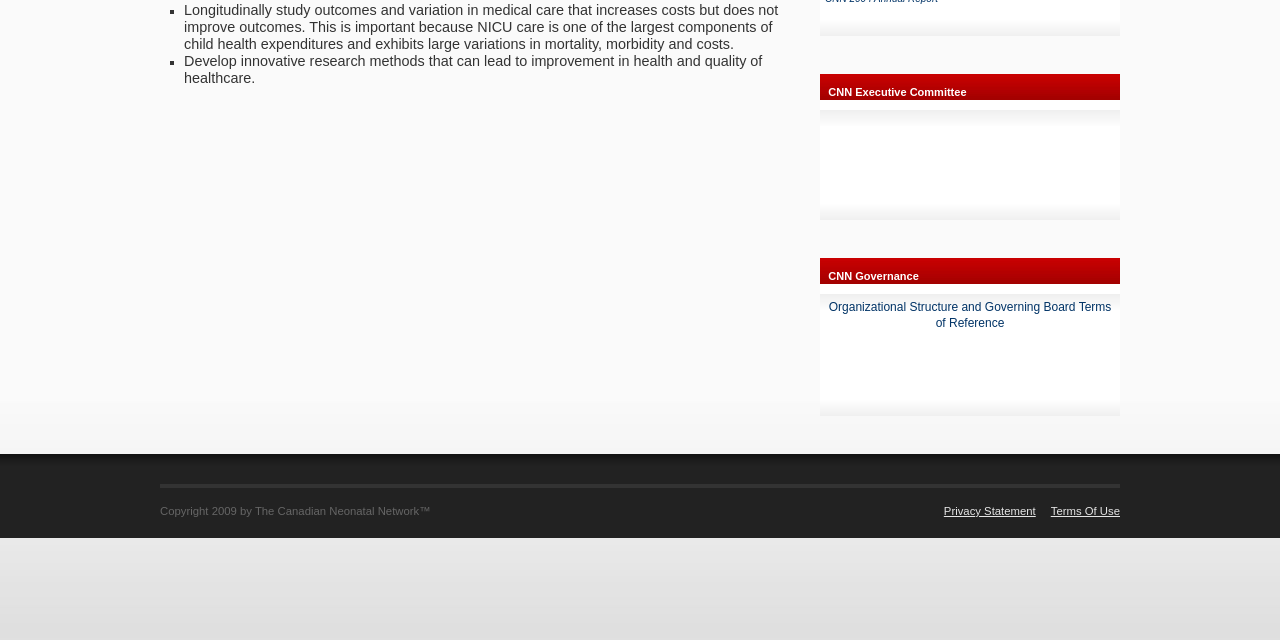For the element described, predict the bounding box coordinates as (top-left x, top-left y, bottom-right x, bottom-right y). All values should be between 0 and 1. Element description: Privacy Statement

[0.726, 0.762, 0.809, 0.834]